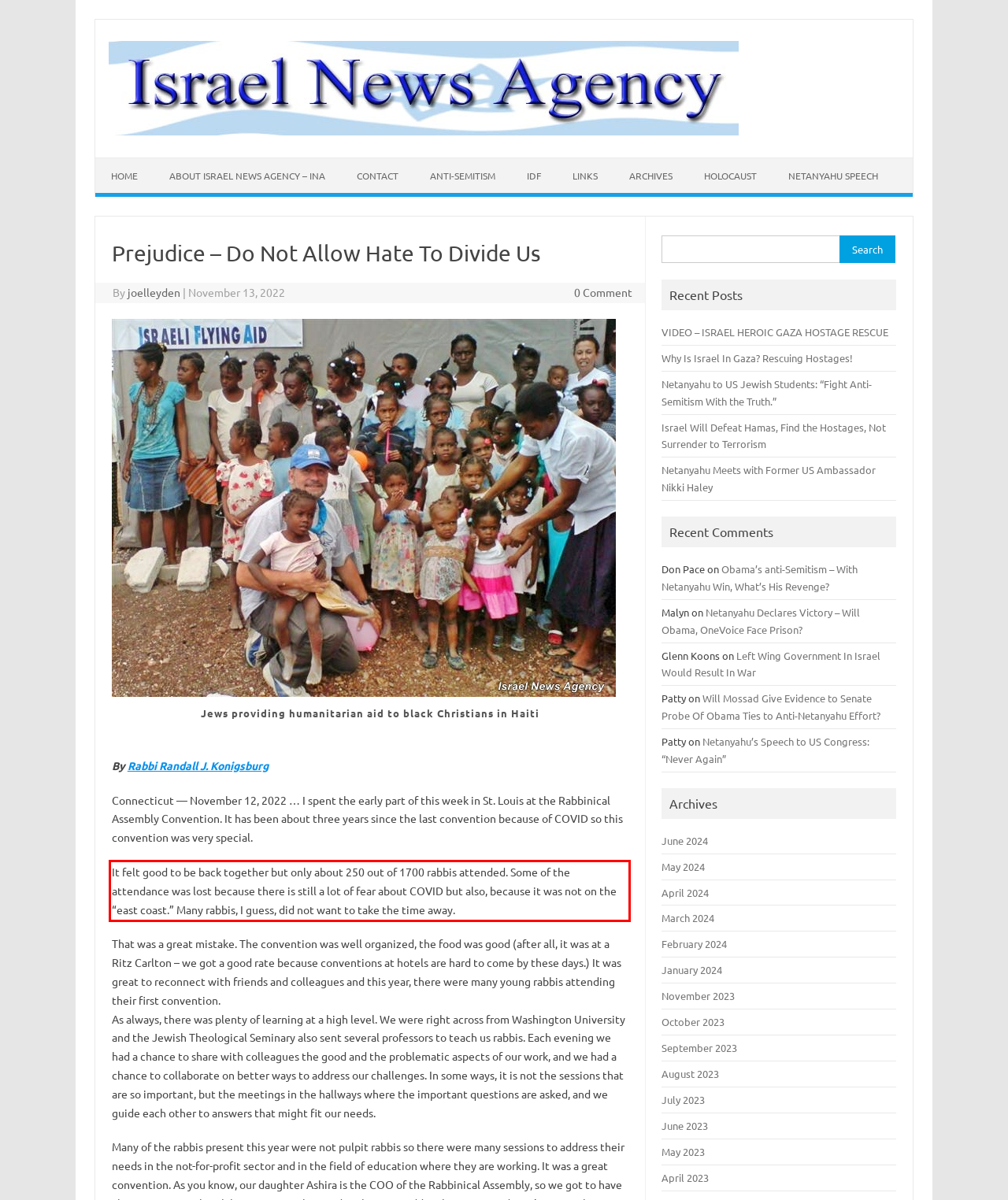With the given screenshot of a webpage, locate the red rectangle bounding box and extract the text content using OCR.

It felt good to be back together but only about 250 out of 1700 rabbis attended. Some of the attendance was lost because there is still a lot of fear about COVID but also, because it was not on the “east coast.” Many rabbis, I guess, did not want to take the time away.